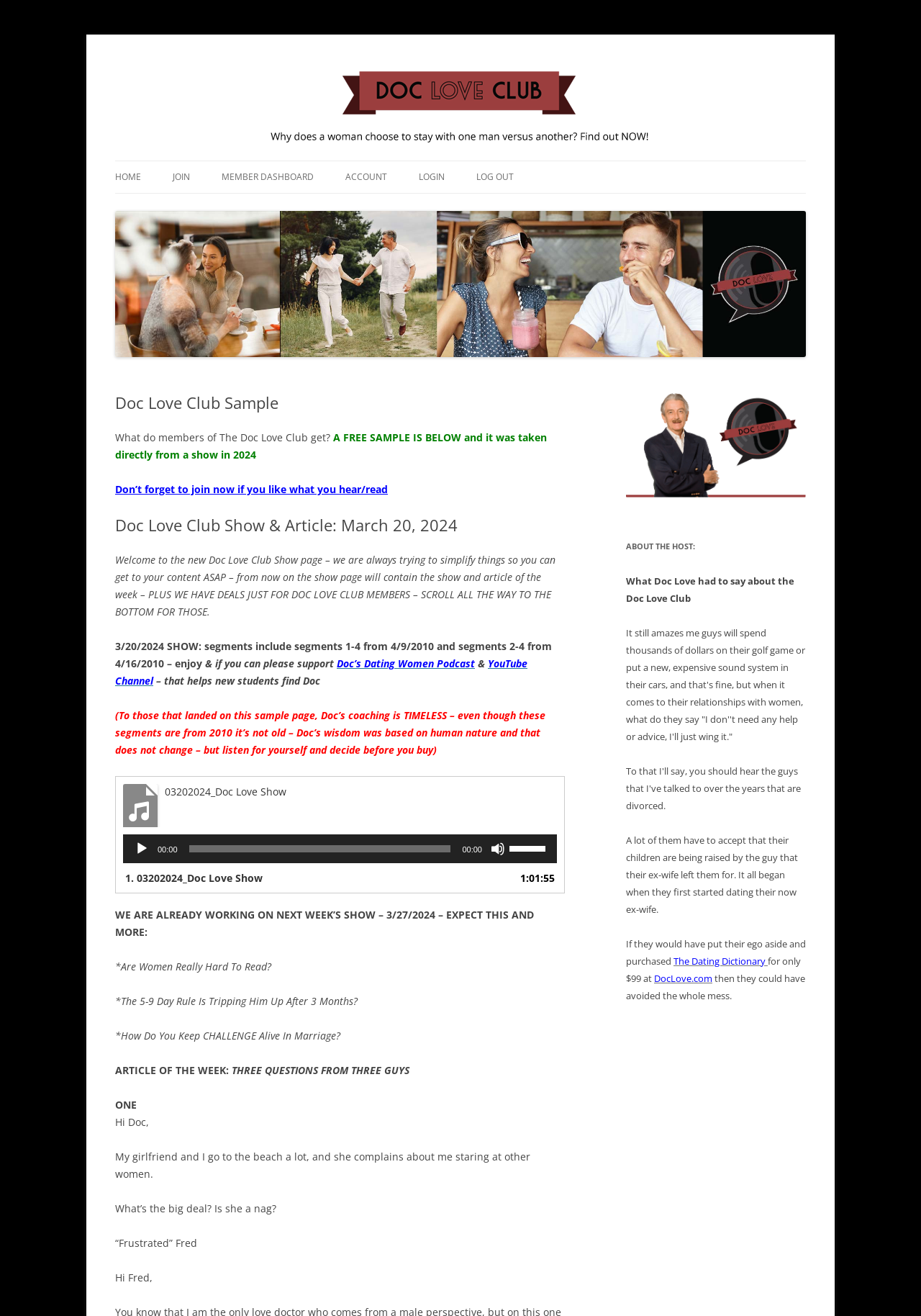Identify the bounding box coordinates for the element you need to click to achieve the following task: "Click the 'The Dating Dictionary' link". Provide the bounding box coordinates as four float numbers between 0 and 1, in the form [left, top, right, bottom].

[0.731, 0.725, 0.834, 0.735]